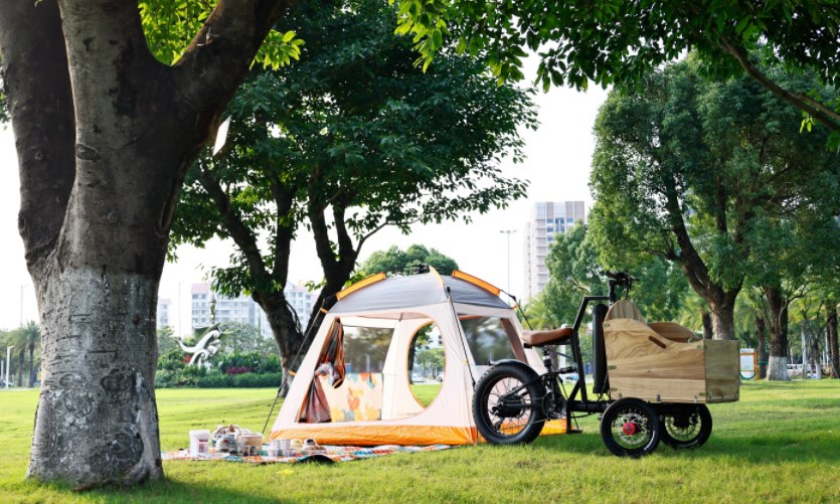What is attached to the electric bicycle?
Look at the image and respond with a one-word or short phrase answer.

A wooden cargo box